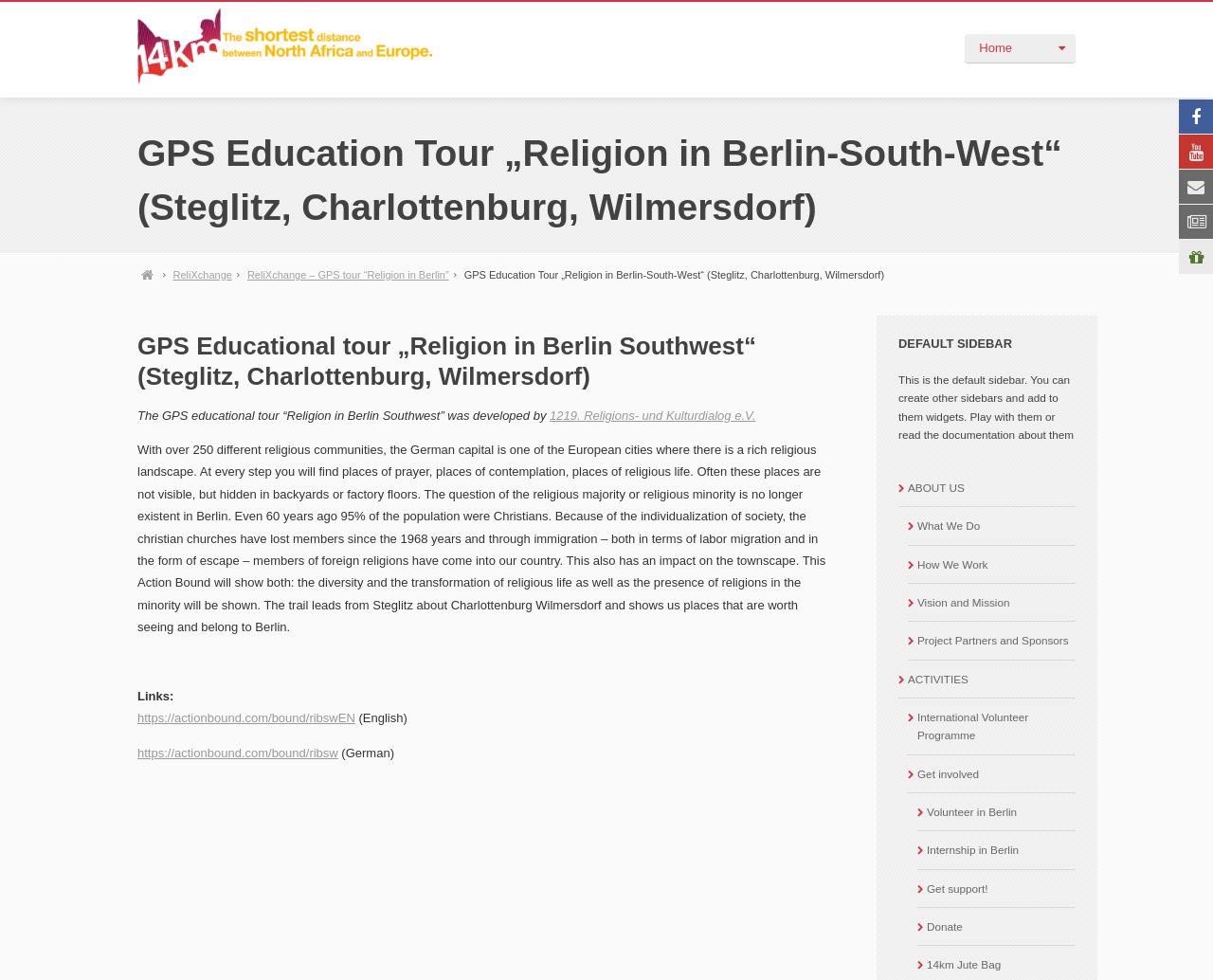Using the description "1219. Religions- und Kulturdialog e.V.", locate and provide the bounding box of the UI element.

[0.453, 0.416, 0.623, 0.431]